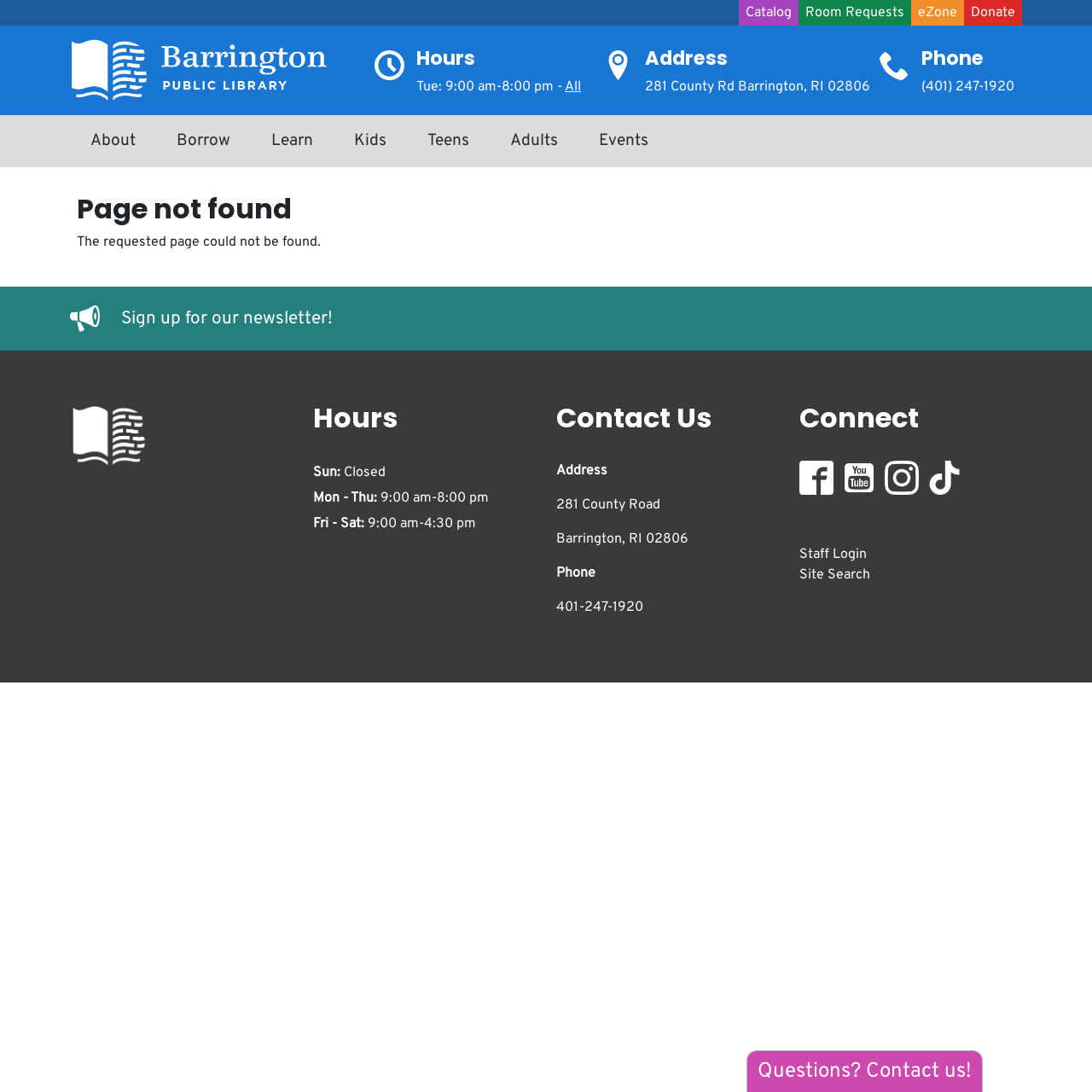Please find and report the bounding box coordinates of the element to click in order to perform the following action: "Click on the 'HOME' link". The coordinates should be expressed as four float numbers between 0 and 1, in the format [left, top, right, bottom].

None